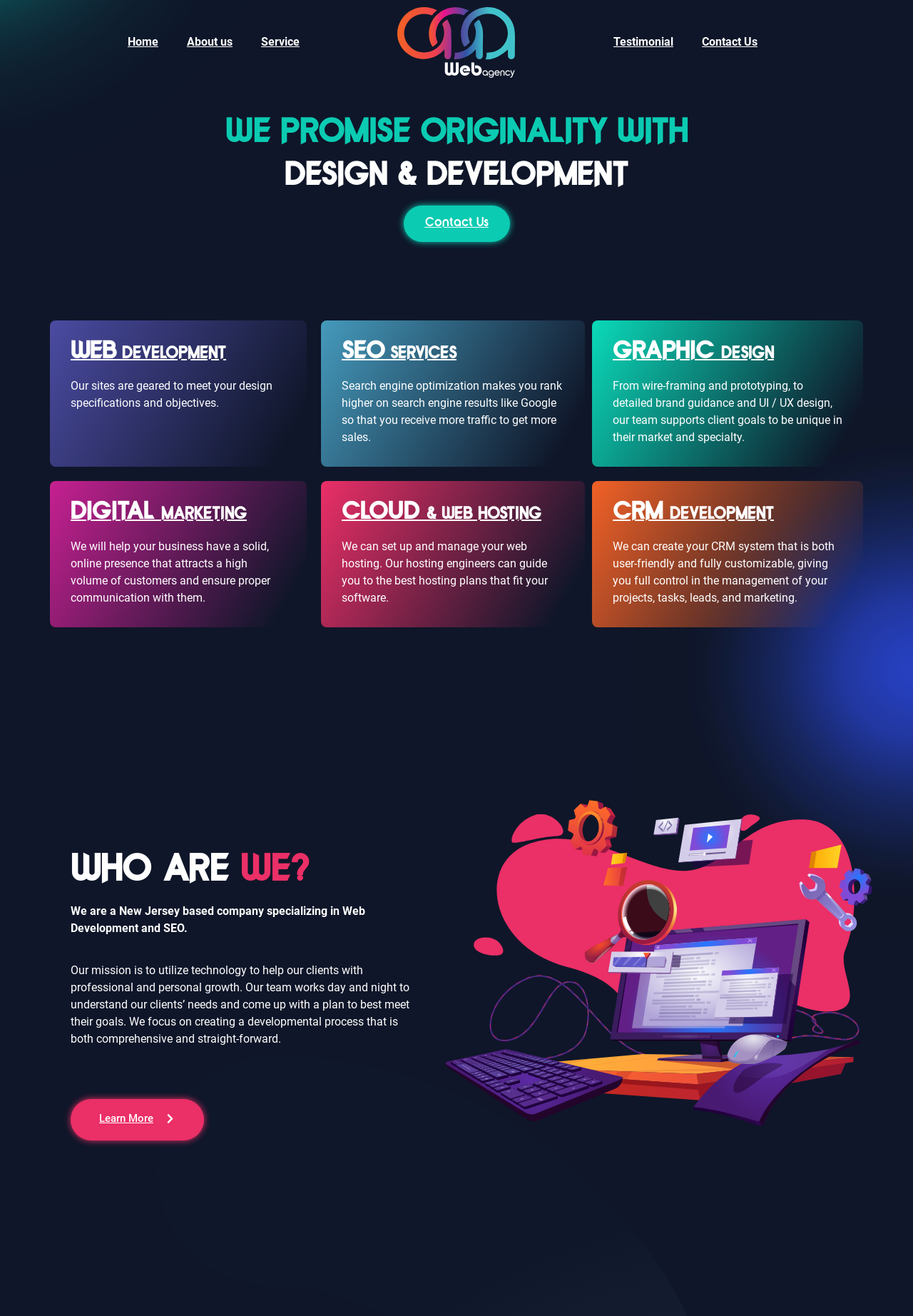Please determine the main heading text of this webpage.

WE PROMISE ORIGINALITY WITH